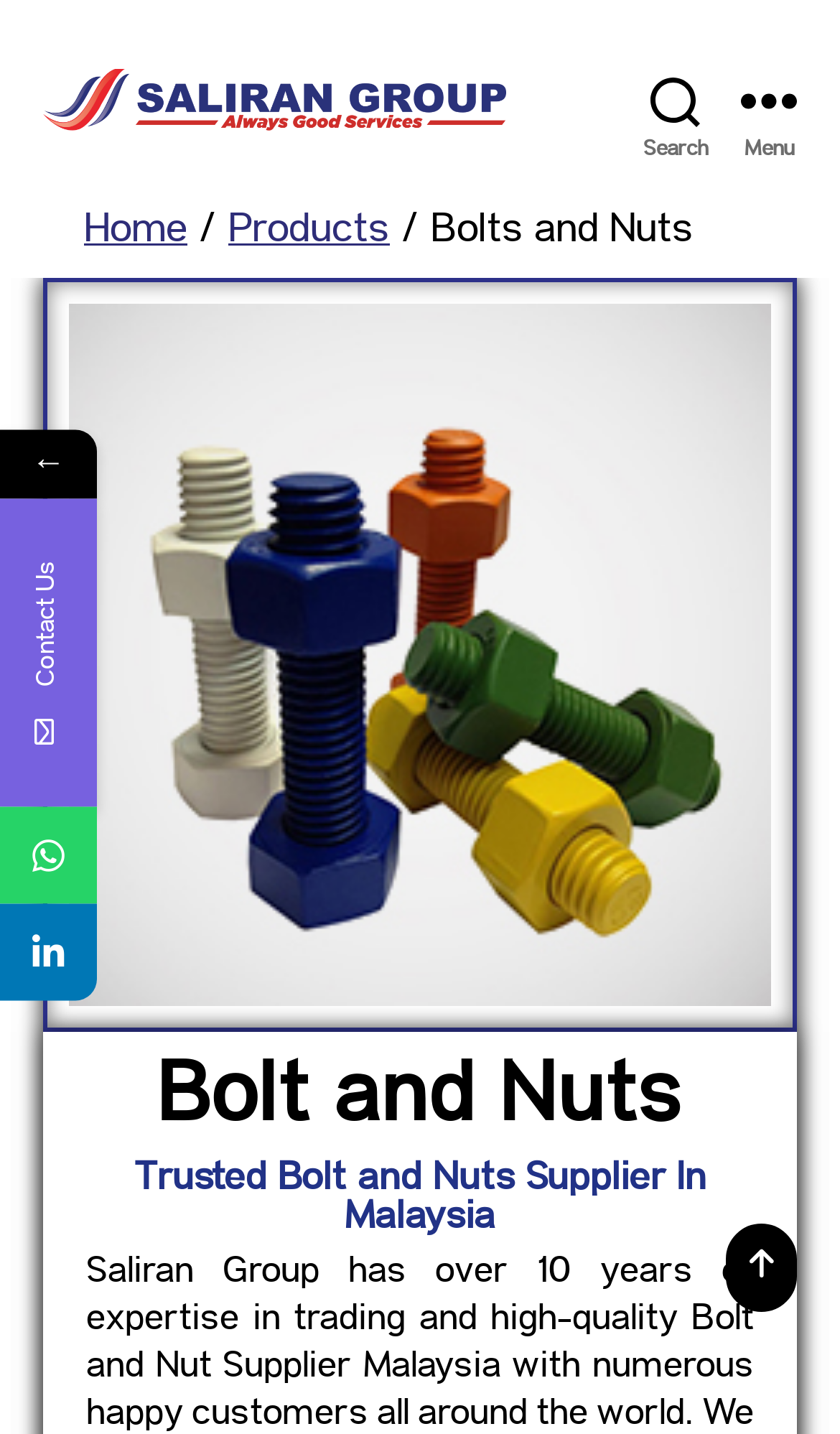Locate the bounding box coordinates of the element you need to click to accomplish the task described by this instruction: "Contact us".

[0.038, 0.391, 0.072, 0.478]